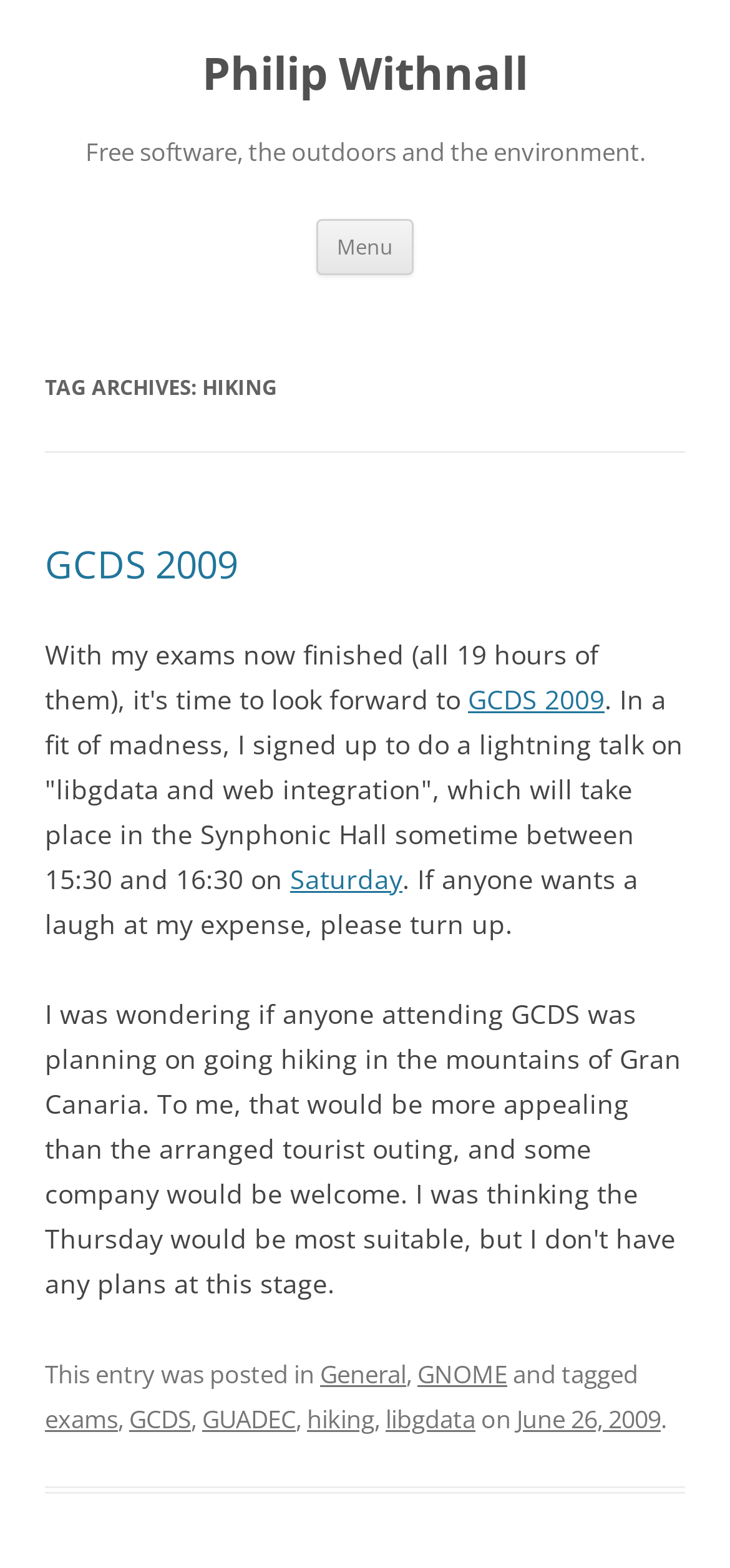How many tags are associated with the article 'GCDS 2009'?
Please answer the question as detailed as possible.

The article 'GCDS 2009' has 6 tags associated with it, which are 'General', 'GNOME', 'exams', 'GCDS', 'GUADEC', and 'hiking', as mentioned in the footer section of the webpage.